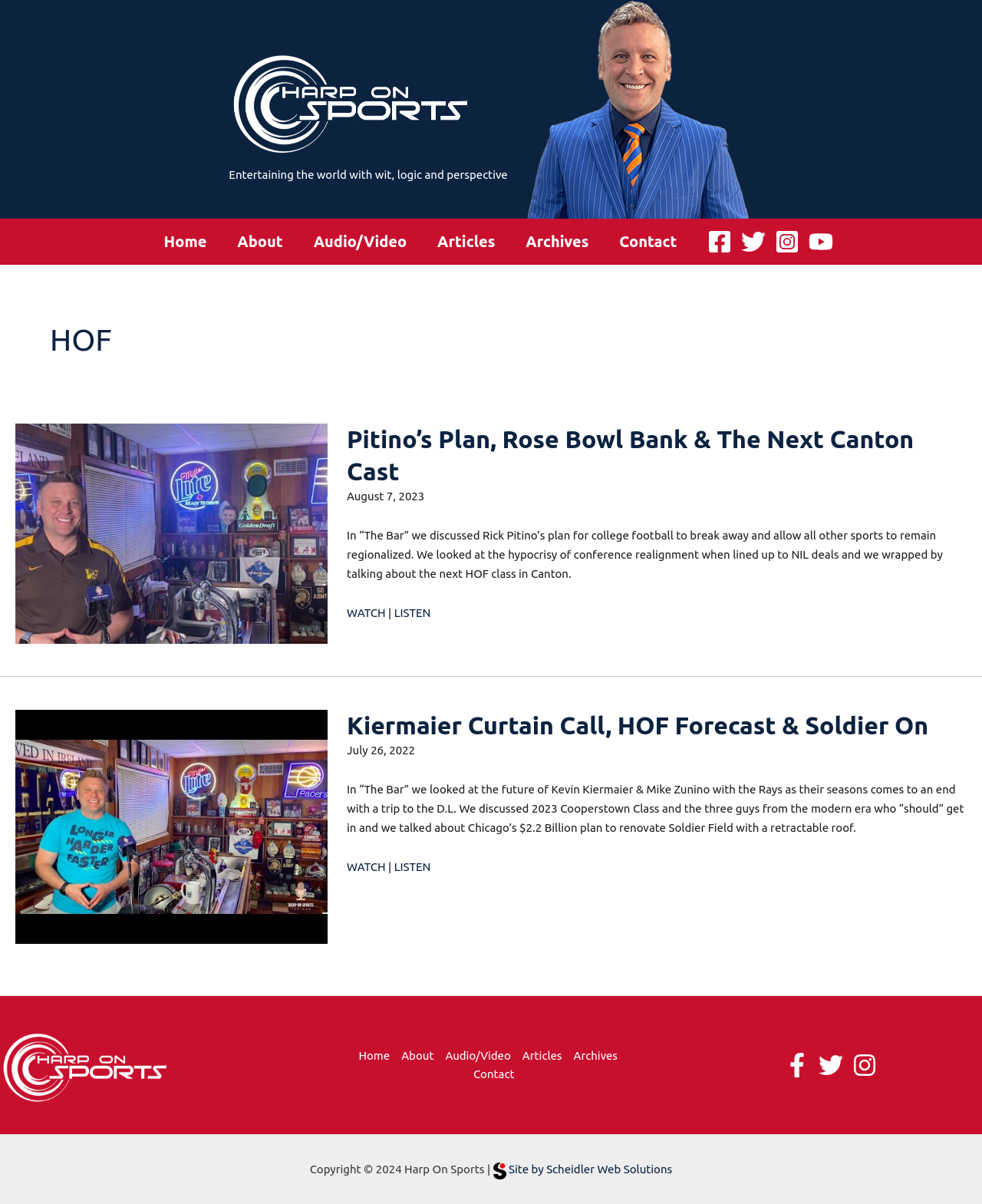Provide the bounding box coordinates for the area that should be clicked to complete the instruction: "Contact Harp On Sports".

[0.615, 0.182, 0.705, 0.22]